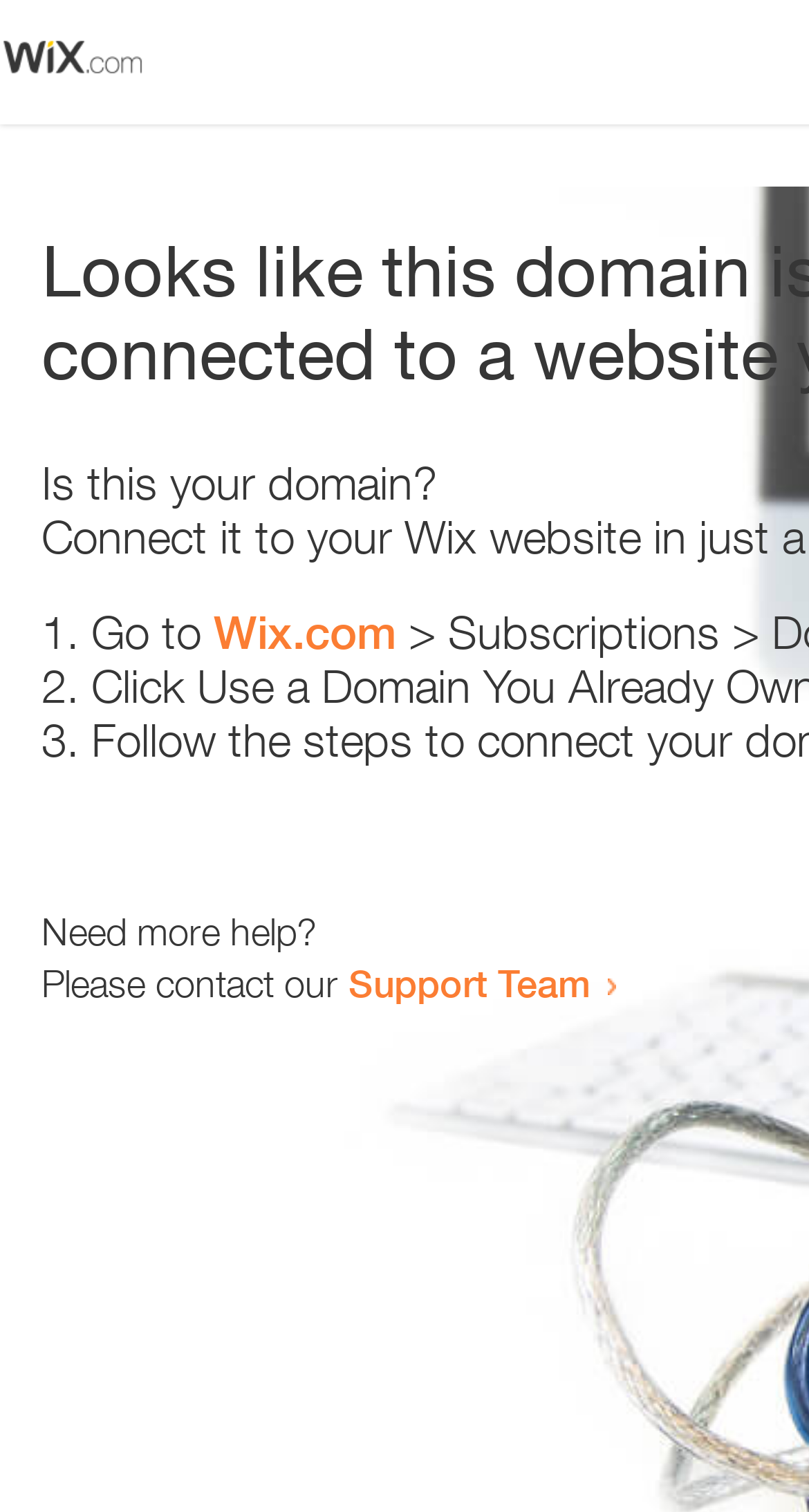What is the website suggested to visit?
Refer to the screenshot and deliver a thorough answer to the question presented.

The webpage suggests visiting 'Wix.com' as a potential solution to the issue, as indicated by the link provided.